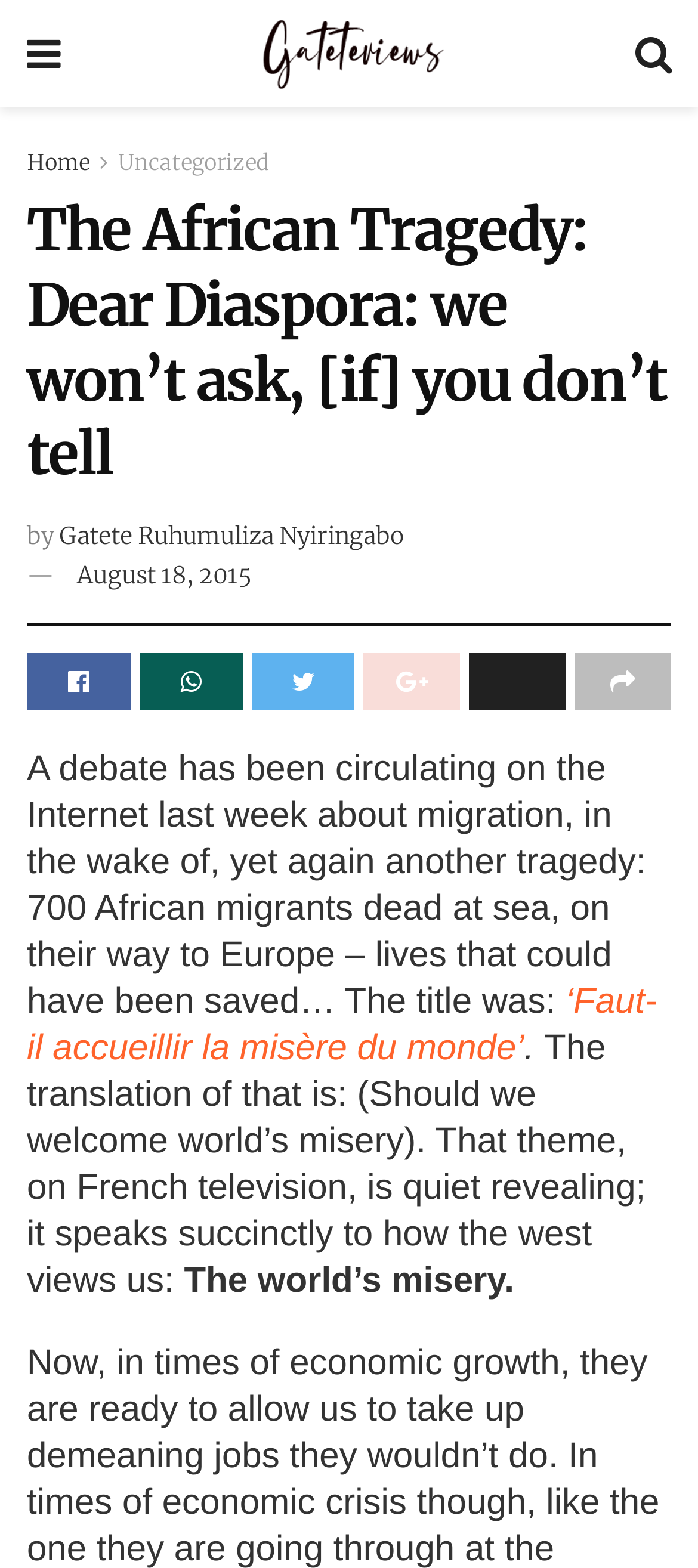Highlight the bounding box coordinates of the region I should click on to meet the following instruction: "Click the link to view related posts".

[0.169, 0.095, 0.385, 0.112]